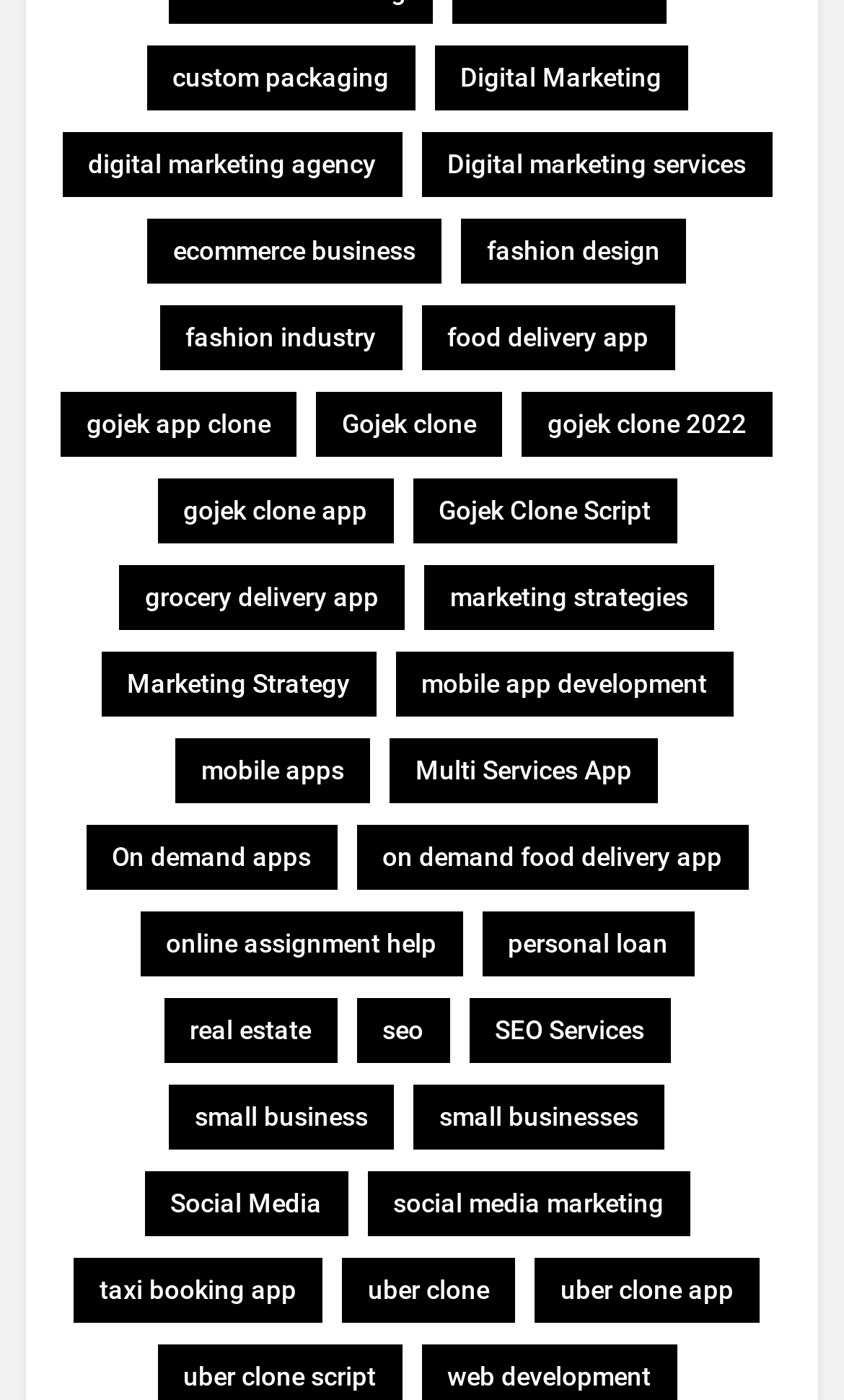Please answer the following question using a single word or phrase: 
How many links are related to food delivery?

3